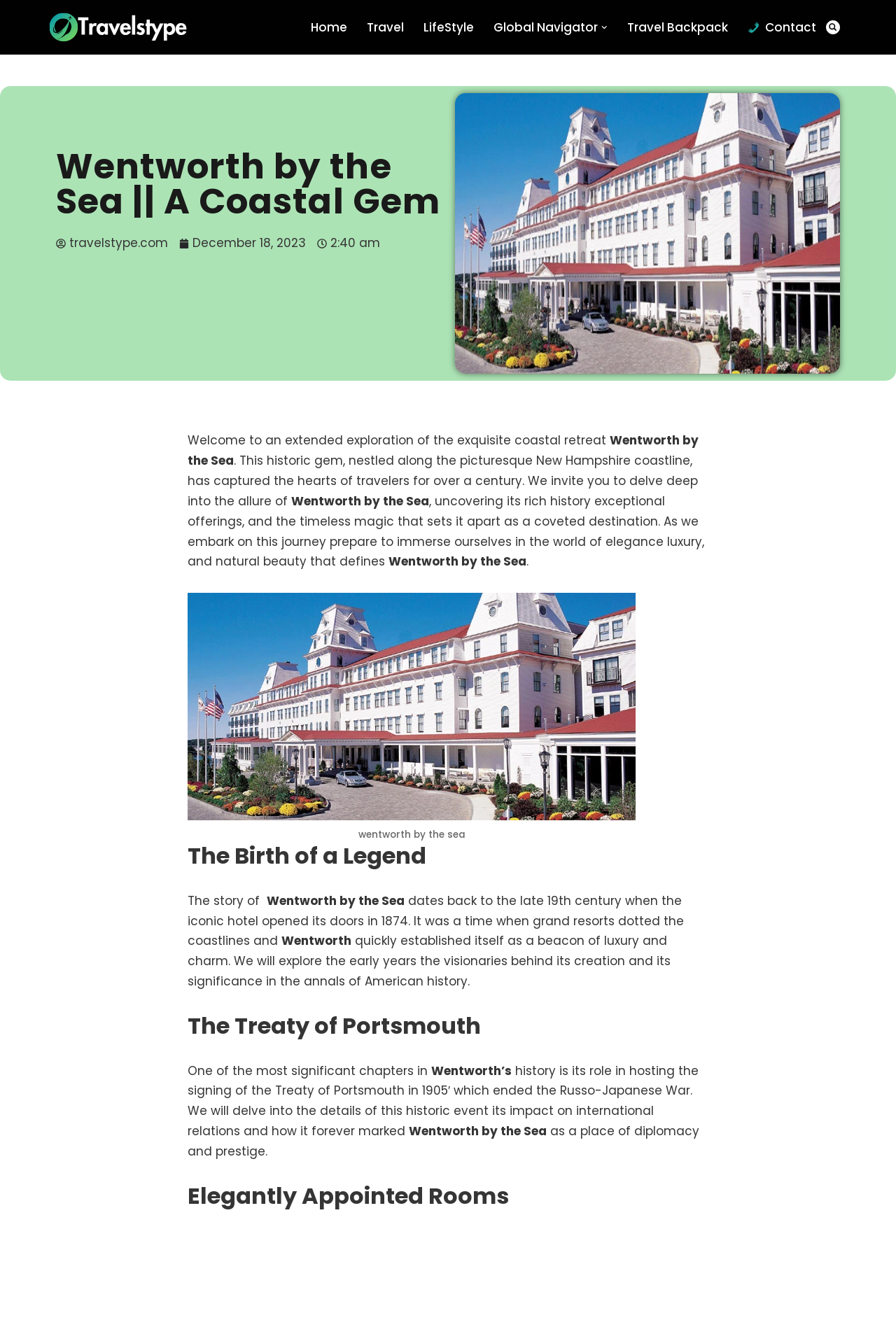Please identify the bounding box coordinates of the area that needs to be clicked to fulfill the following instruction: "Visit the 'Travelstype Vip Travel Experience Blog'."

[0.055, 0.009, 0.209, 0.031]